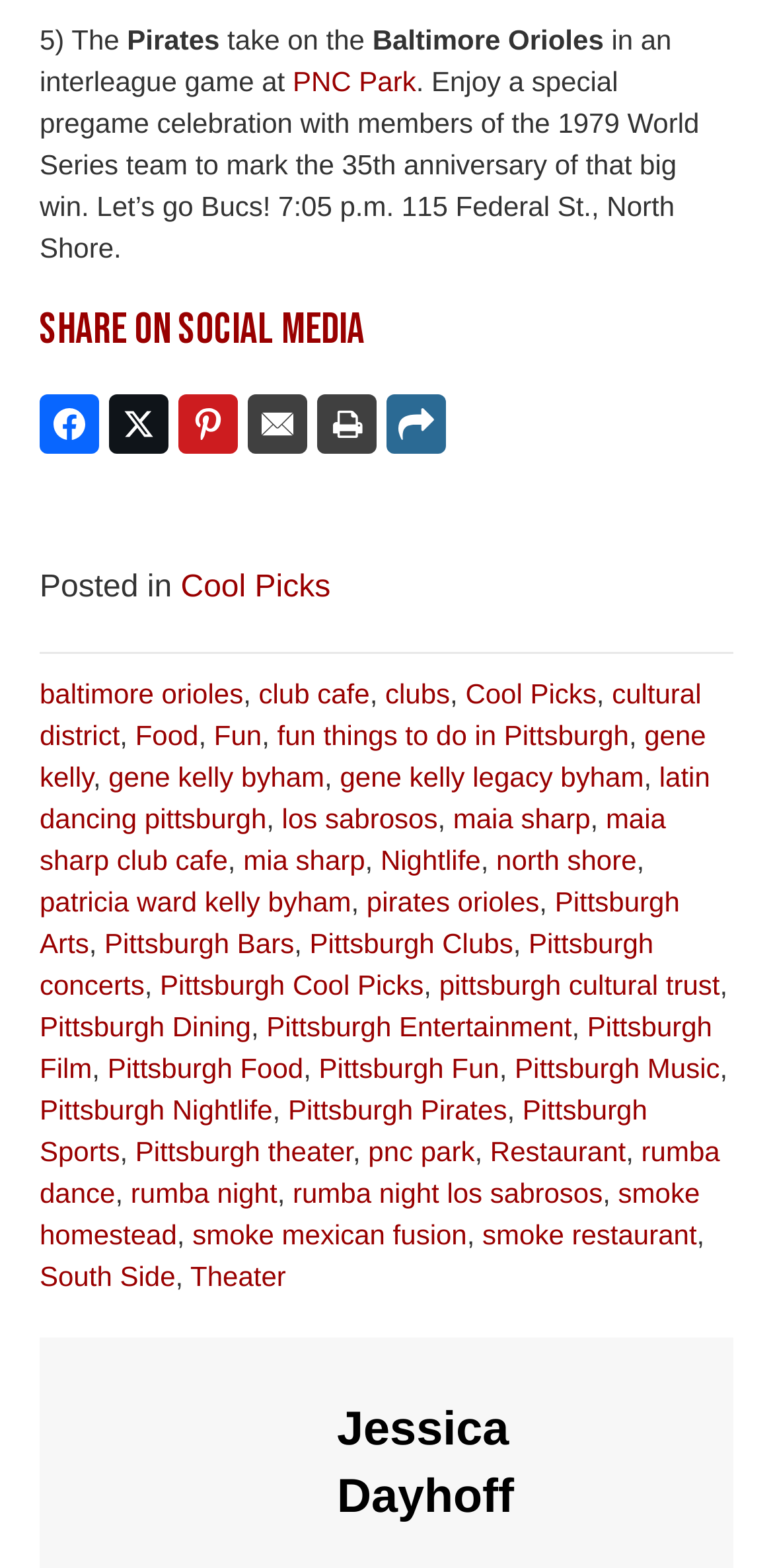What is the anniversary being celebrated at the pregame ceremony?
Using the information presented in the image, please offer a detailed response to the question.

The webpage states 'Enjoy a special pregame celebration with members of the 1979 World Series team to mark the 35th anniversary of that big win.' which indicates that the 35th anniversary is being celebrated.